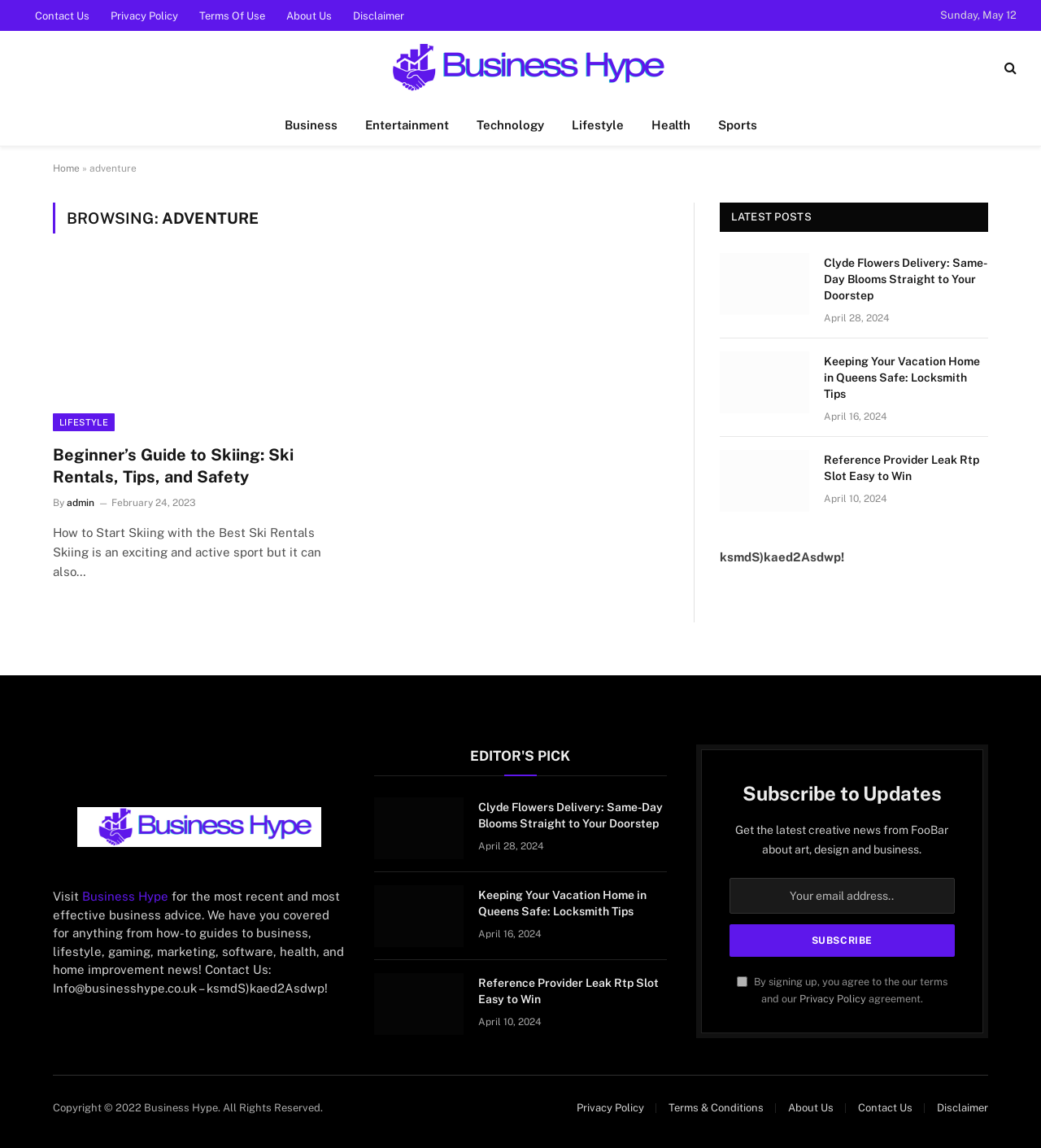Could you locate the bounding box coordinates for the section that should be clicked to accomplish this task: "Switch to English".

None